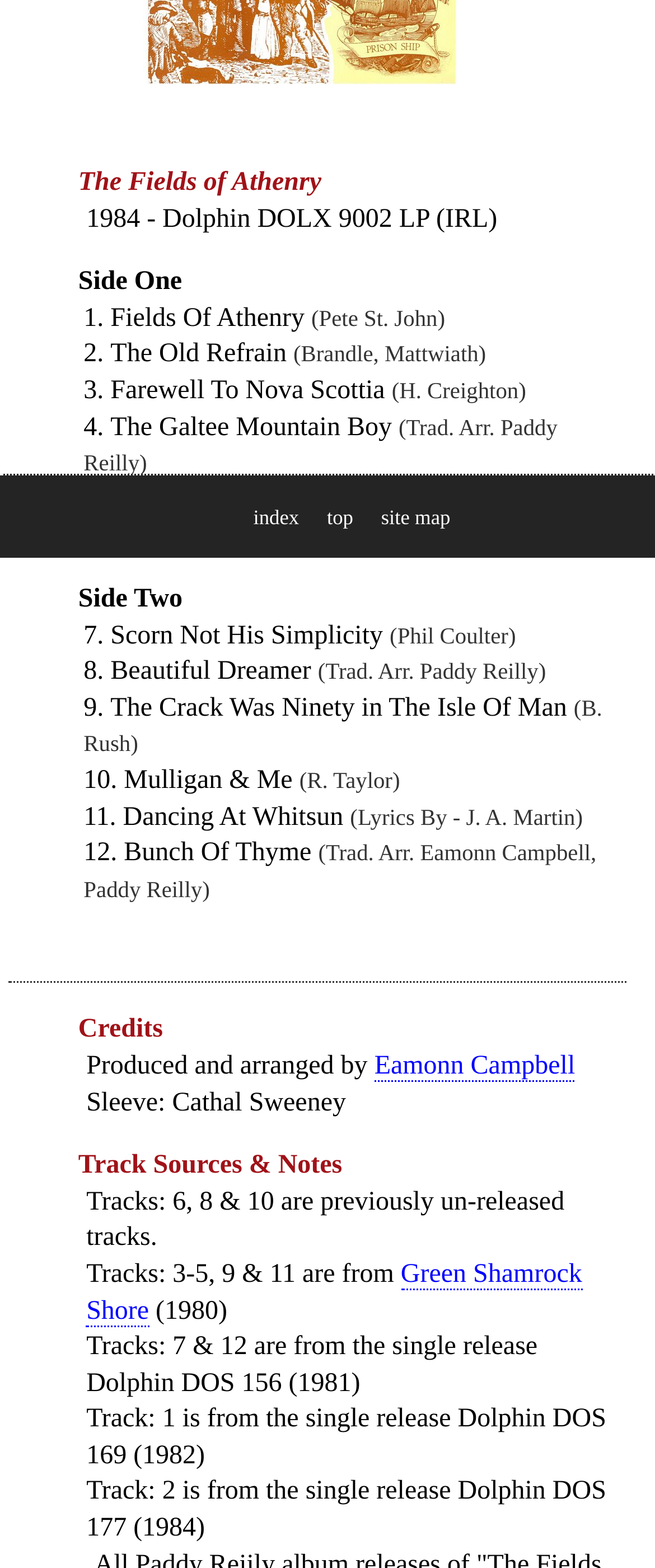Locate the bounding box of the UI element described by: "Eamonn Campbell" in the given webpage screenshot.

[0.571, 0.671, 0.878, 0.69]